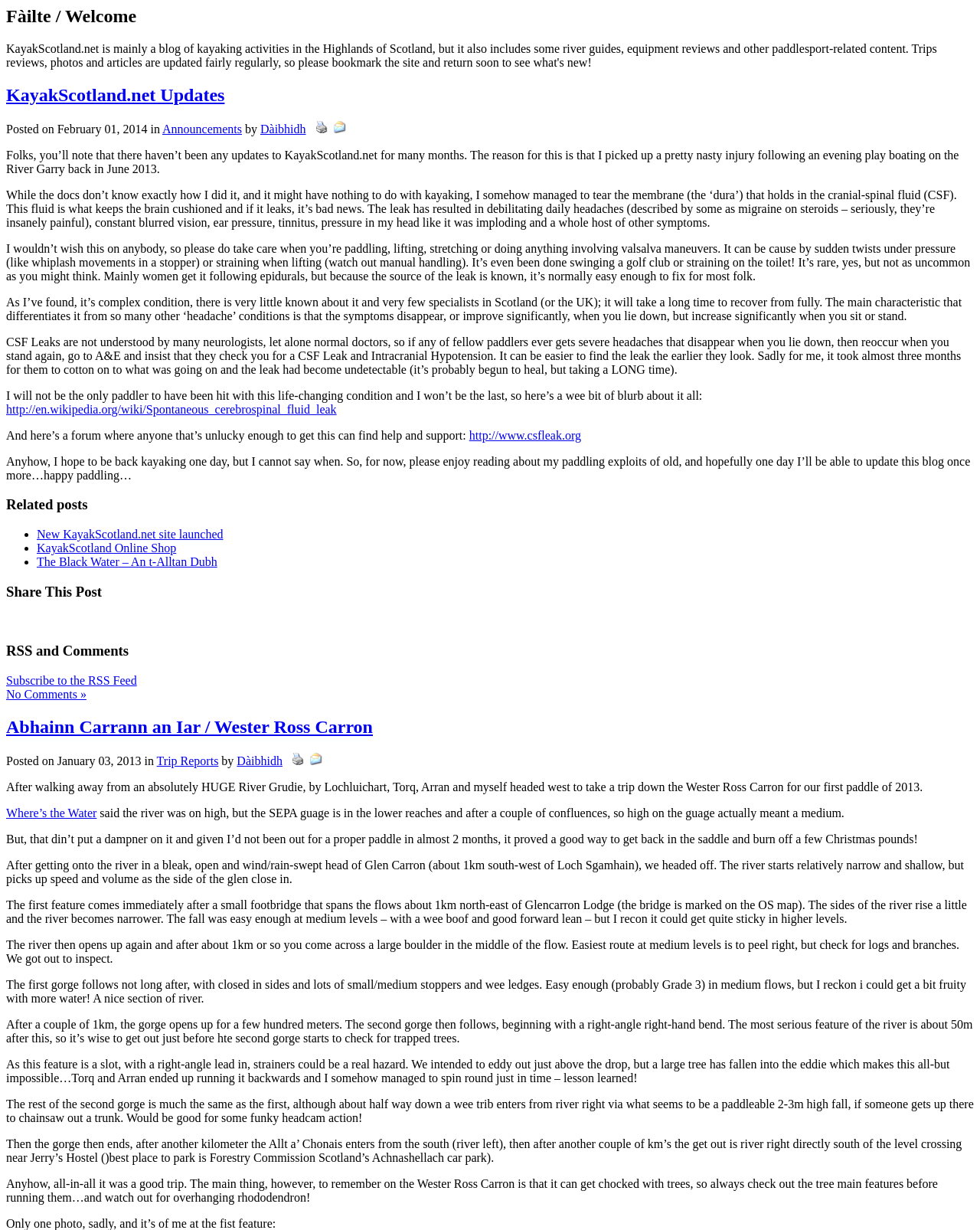Please answer the following question using a single word or phrase: 
What is the title of the first post?

KayakScotland.net Updates